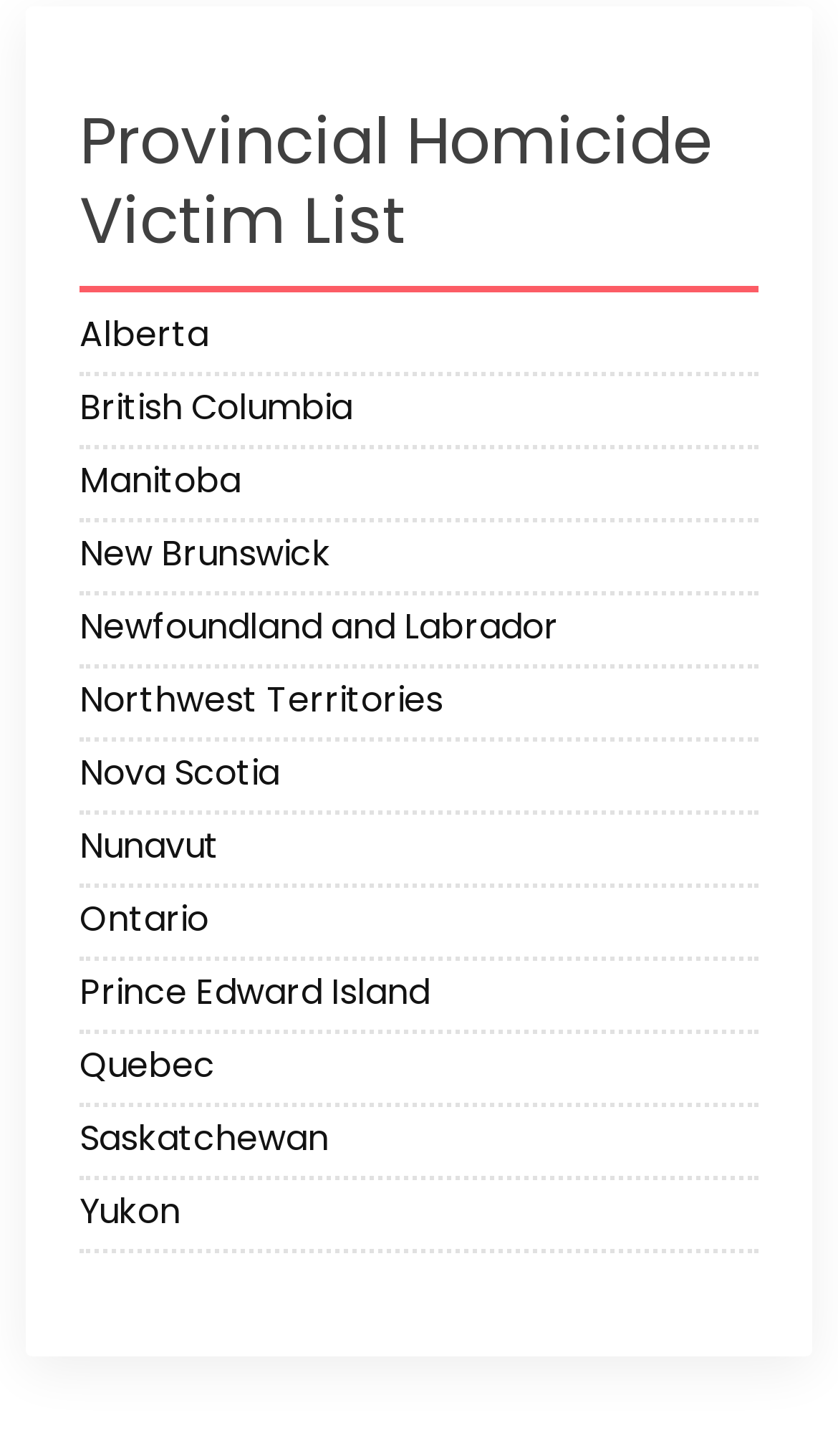Find the bounding box coordinates for the area you need to click to carry out the instruction: "Select Yukon". The coordinates should be four float numbers between 0 and 1, indicated as [left, top, right, bottom].

[0.095, 0.815, 0.905, 0.857]